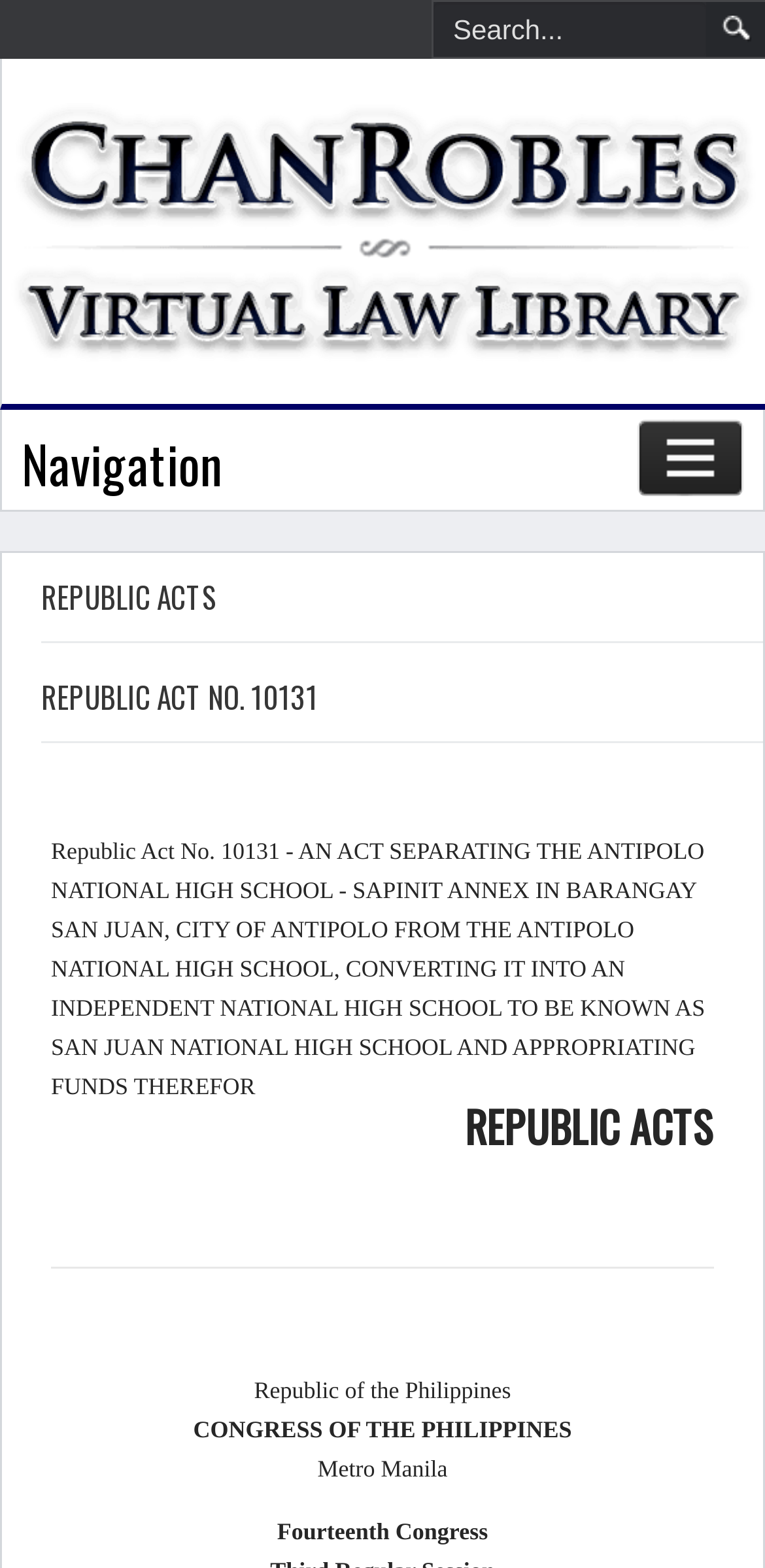Where is the Congress of the Philippines located?
Using the information from the image, answer the question thoroughly.

I found the answer by looking at the static text 'Metro Manila' which is located near the text 'CONGRESS OF THE PHILIPPINES', suggesting that it is the location of the Congress.